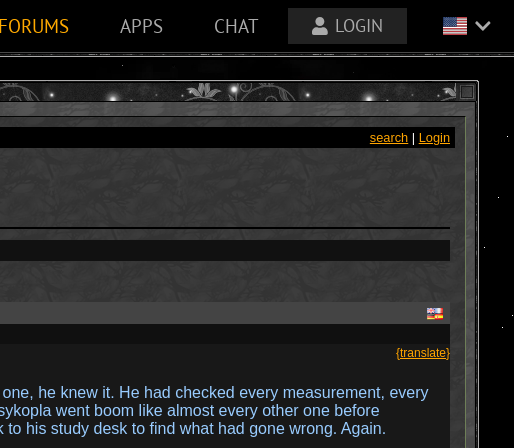Illustrate the image with a detailed caption.

The image depicts a portion of a forum page from the Ryzom Community Forum. At the top of the layout, there are navigation links including "FORUMS," "APPS," and "CHAT," along with a "LOGIN" button on the right side. Below, a search function is available, along with additional options for user interaction. 

The central content features a forum post that reflects on a character's experience, conveying a sense of frustration and curiosity as the character examines past failures and attempts to understand what went wrong in their experiments. The narrative hints at a cyclical struggle, as they return to their study space to reassess their methods. Additionally, there is a translation link at the bottom, indicating the post’s multilingual accessibility. This captures a community-focused discussion where players share their in-game experiences and challenges.